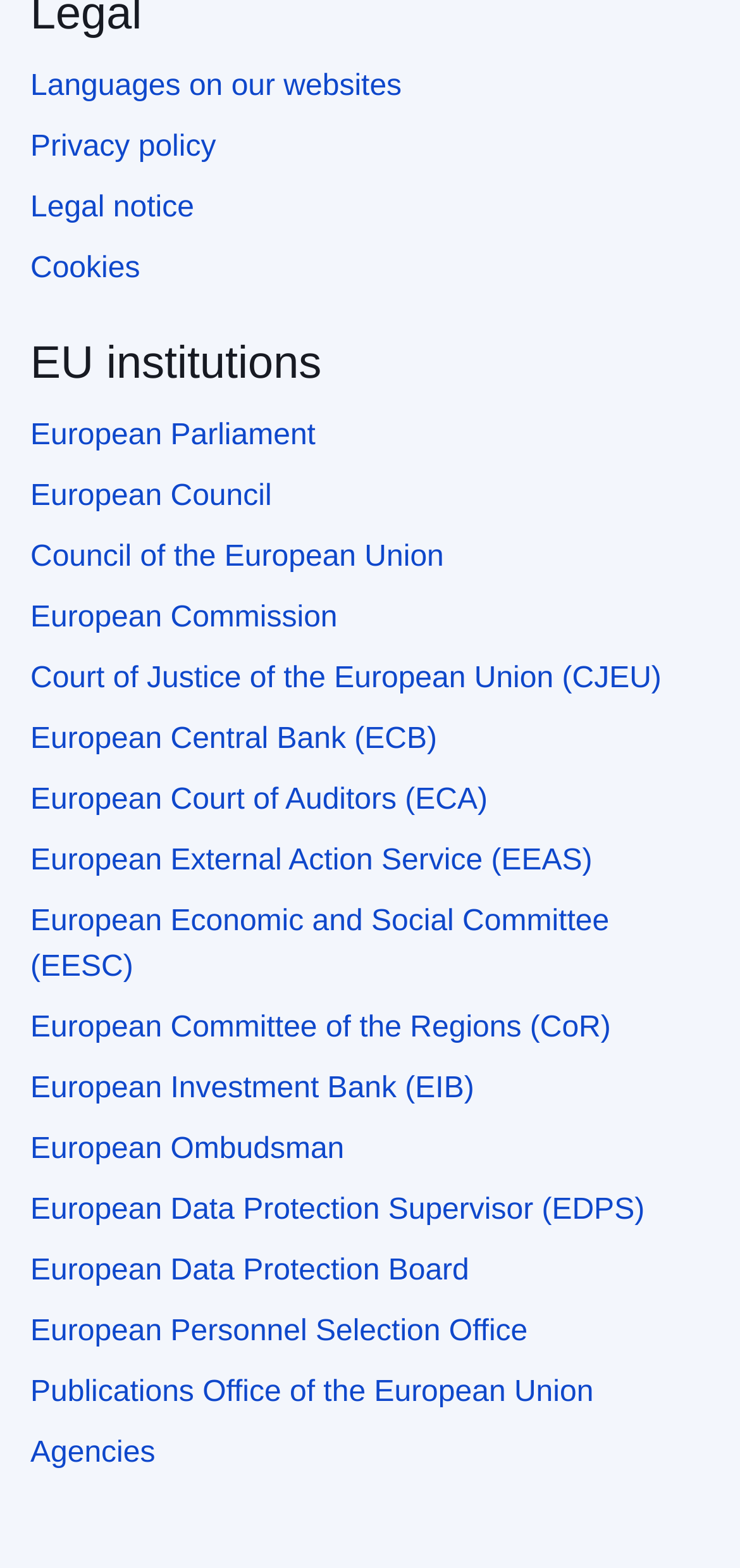How many links are there at the top of the page?
Your answer should be a single word or phrase derived from the screenshot.

4